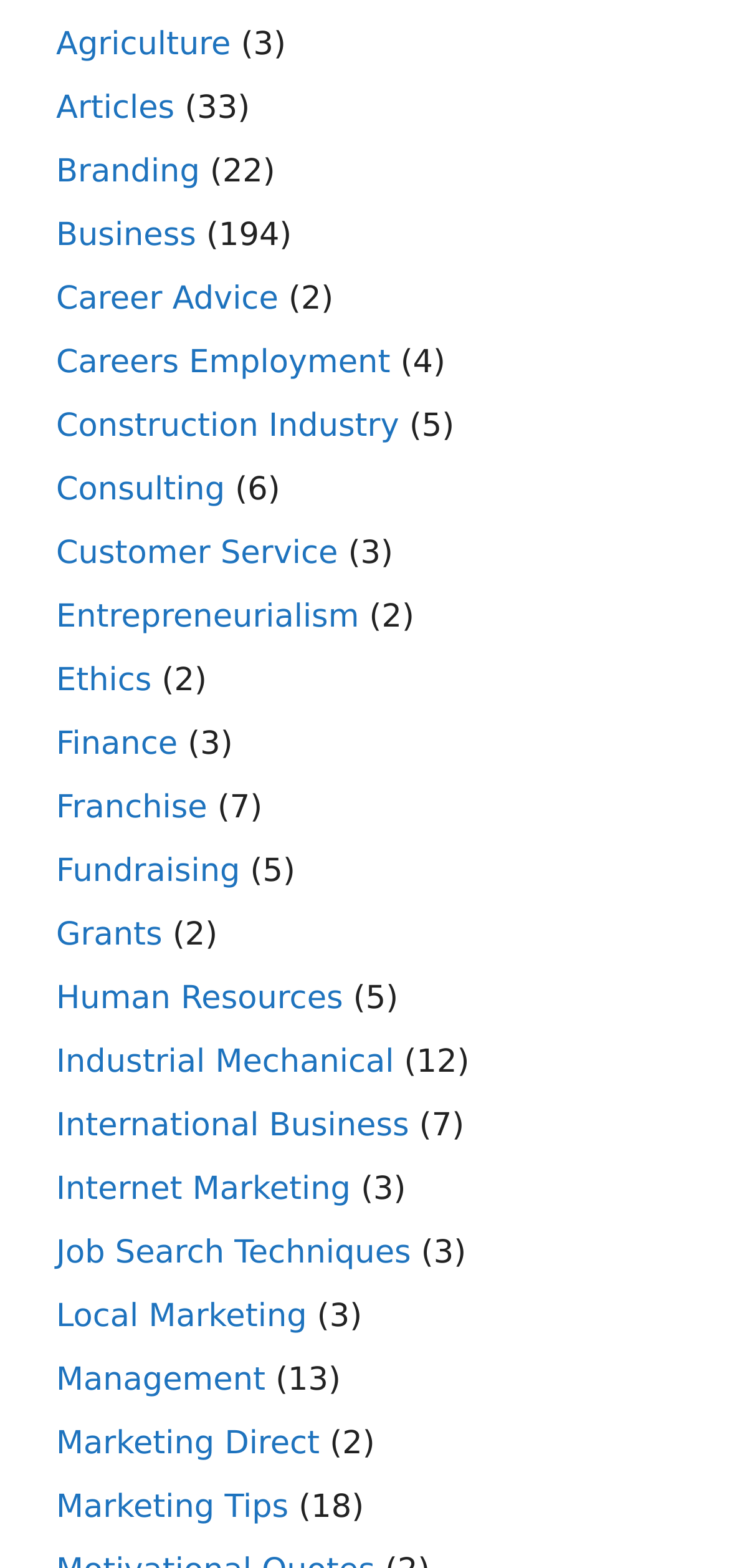Provide the bounding box coordinates of the HTML element this sentence describes: "Construction Industry". The bounding box coordinates consist of four float numbers between 0 and 1, i.e., [left, top, right, bottom].

[0.077, 0.26, 0.548, 0.284]